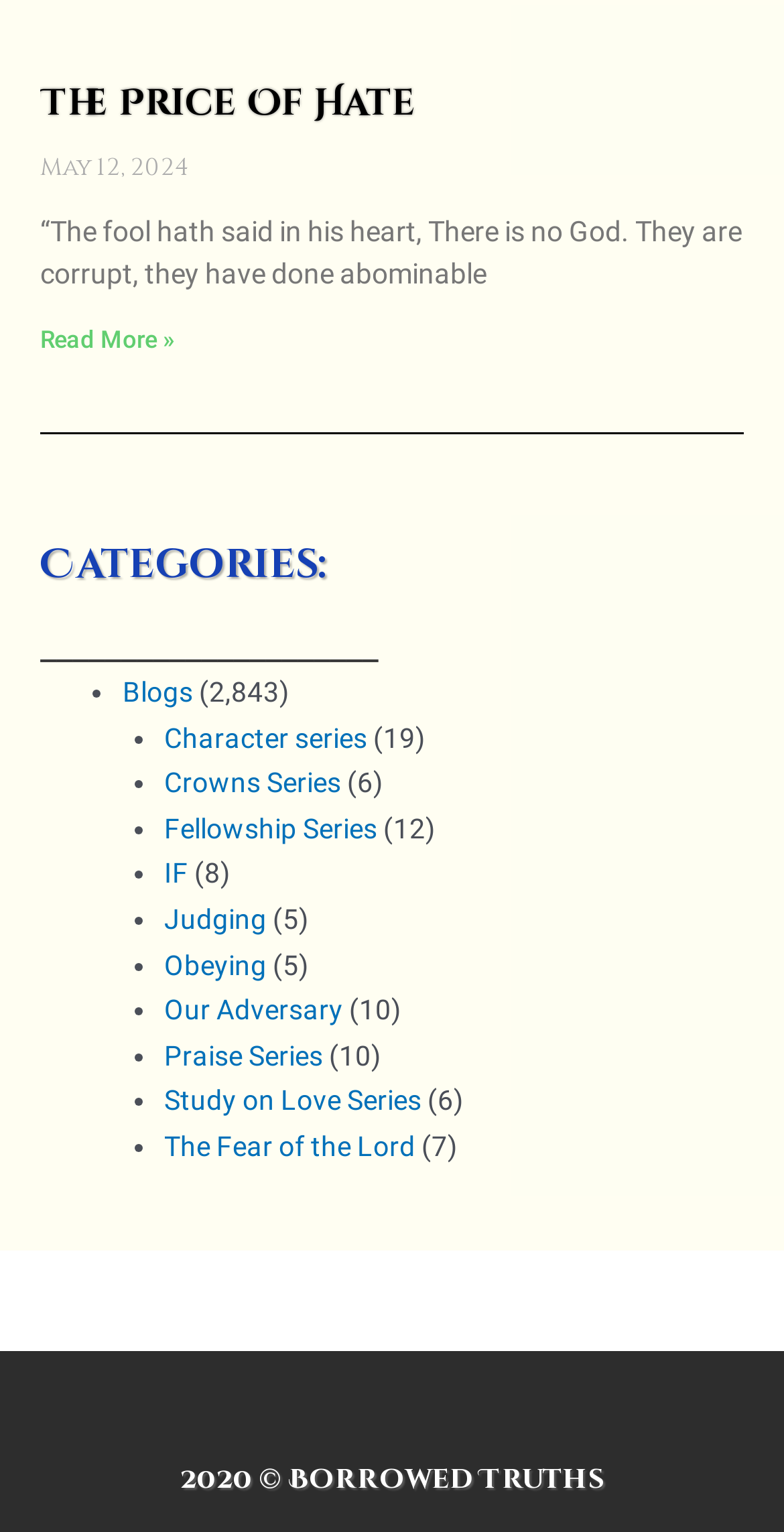How many categories are listed?
Answer the question in a detailed and comprehensive manner.

The categories are listed in a navigation element with list markers and links. By counting the list markers, we can determine that there are 11 categories listed.